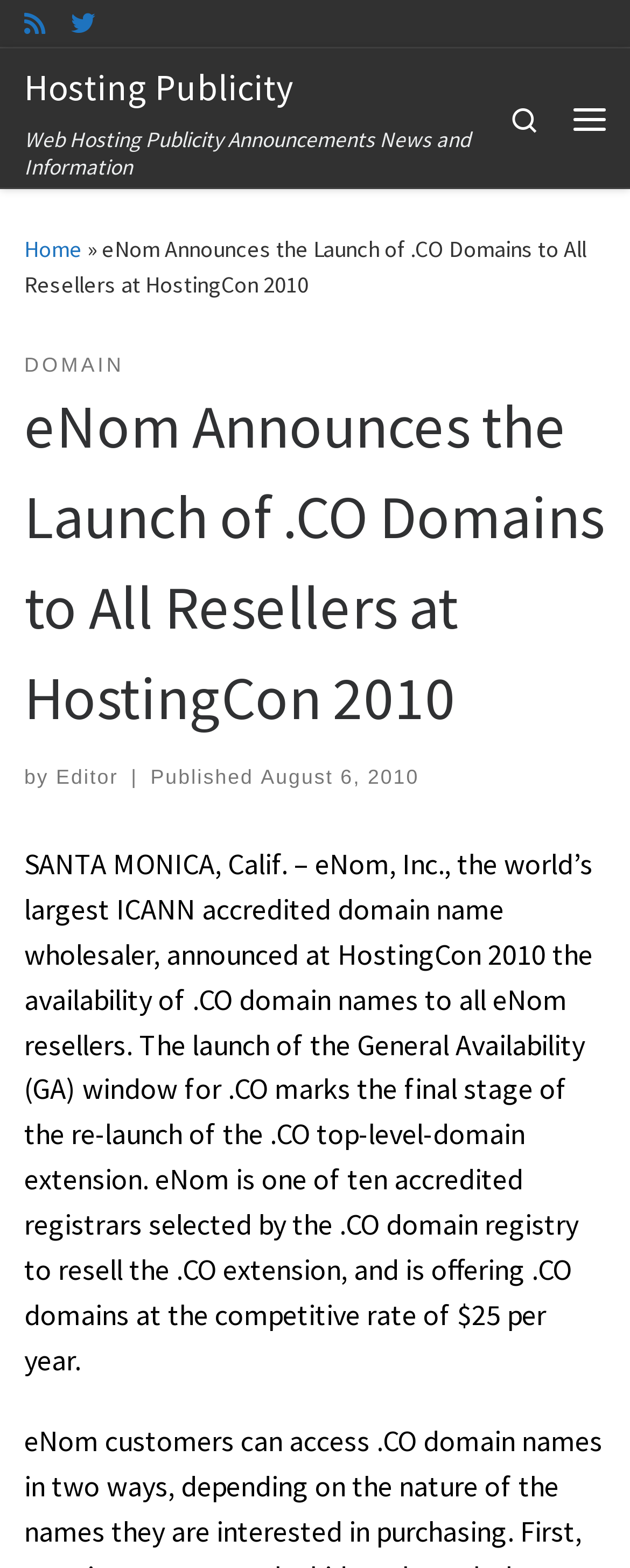Using the details from the image, please elaborate on the following question: What is eNom?

Based on the webpage content, eNom is mentioned as the world's largest ICANN accredited domain name wholesaler, which suggests that it is a company that provides domain name registration services.